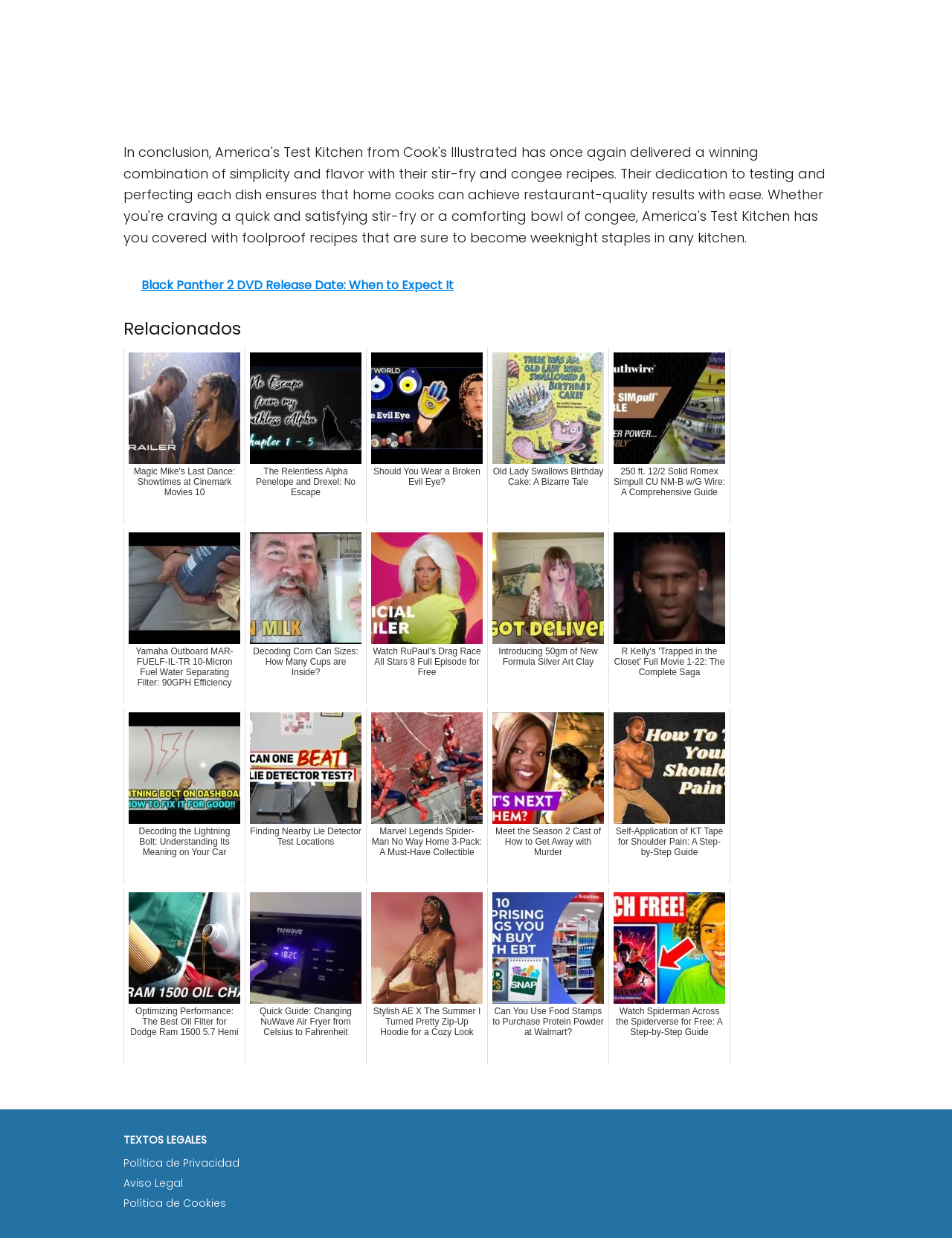Find the bounding box coordinates of the element to click in order to complete this instruction: "Click on the link to know the DVD release date of Black Panther 2". The bounding box coordinates must be four float numbers between 0 and 1, denoted as [left, top, right, bottom].

[0.13, 0.213, 0.87, 0.247]